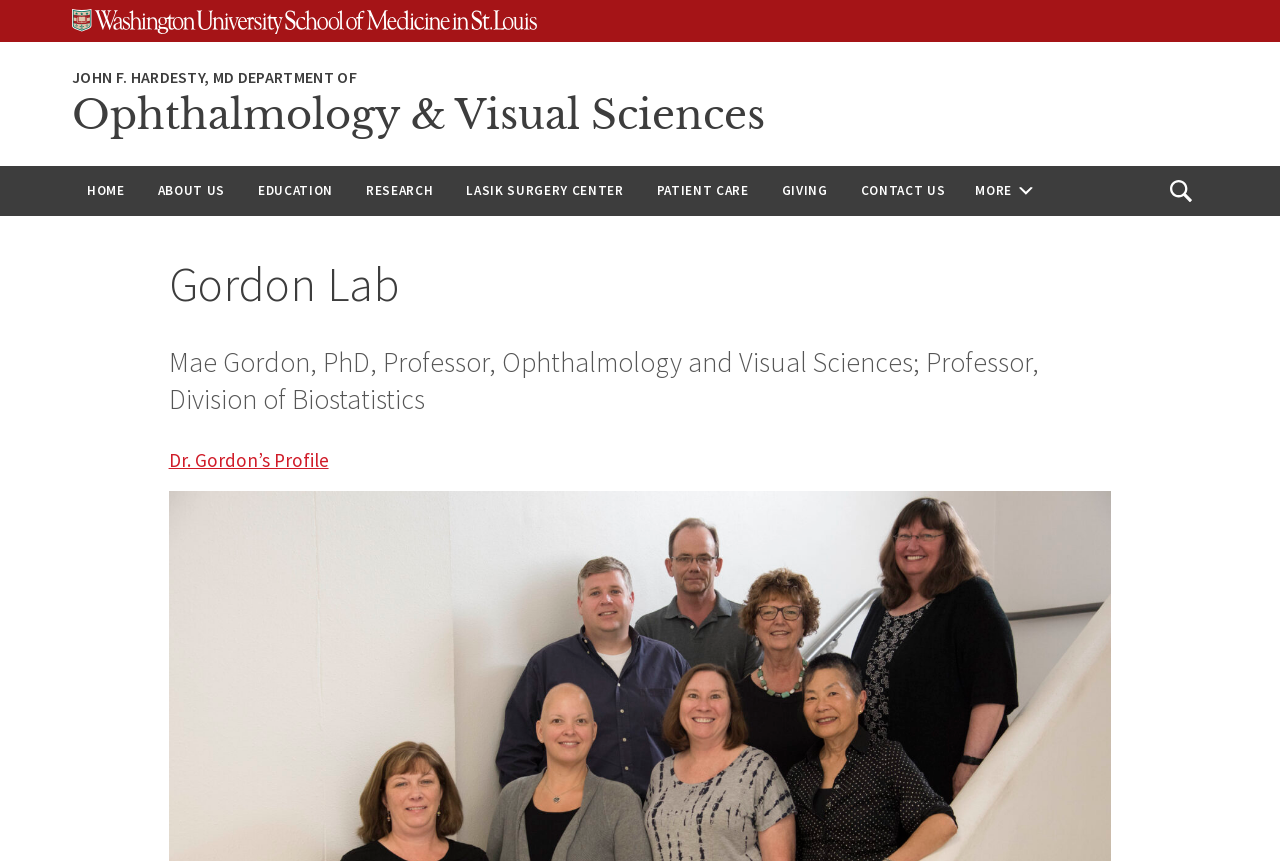Answer succinctly with a single word or phrase:
What is the department of Mae Gordon?

Ophthalmology and Visual Sciences